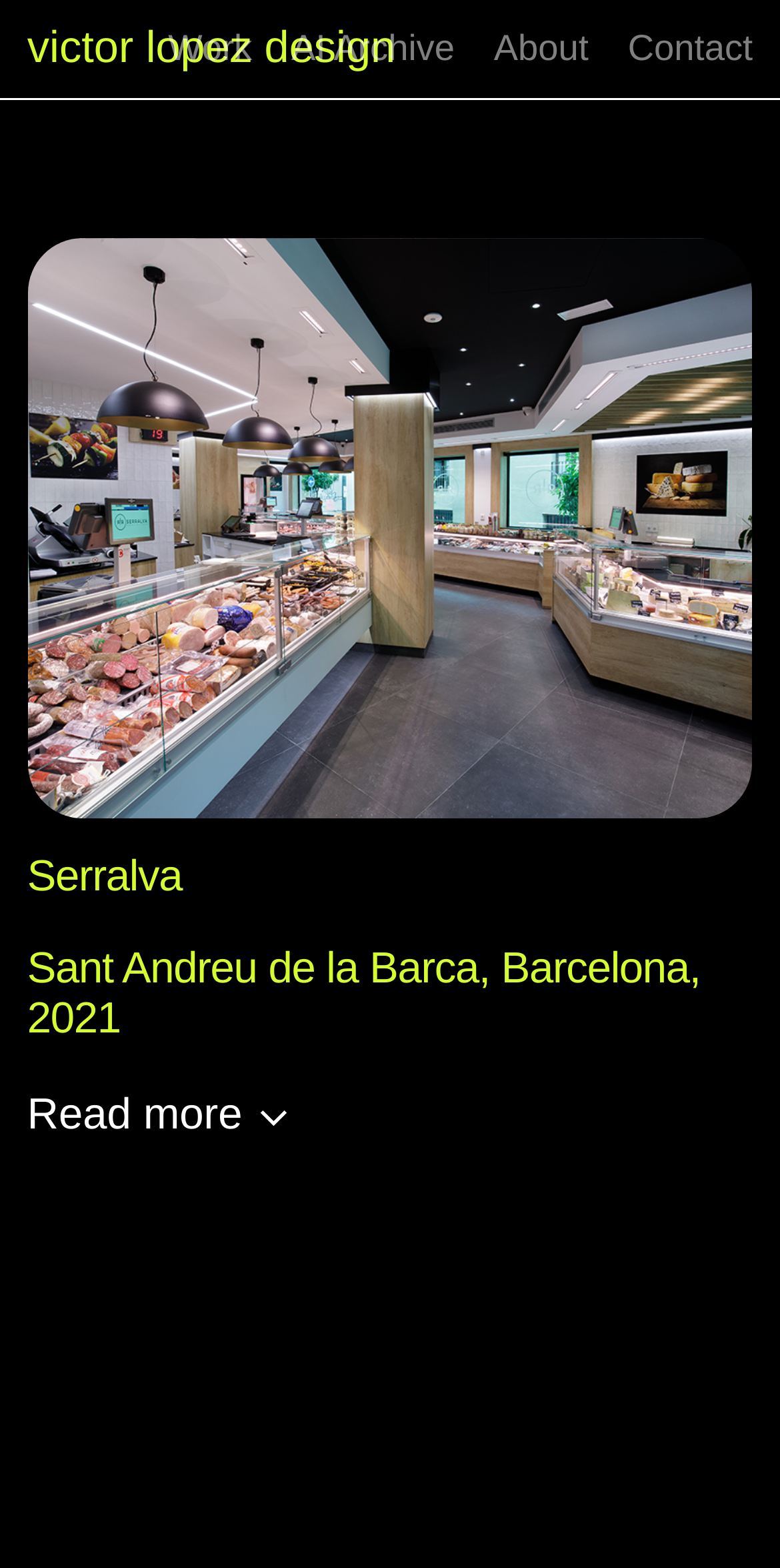Using the description "About", locate and provide the bounding box of the UI element.

[0.633, 0.018, 0.755, 0.043]